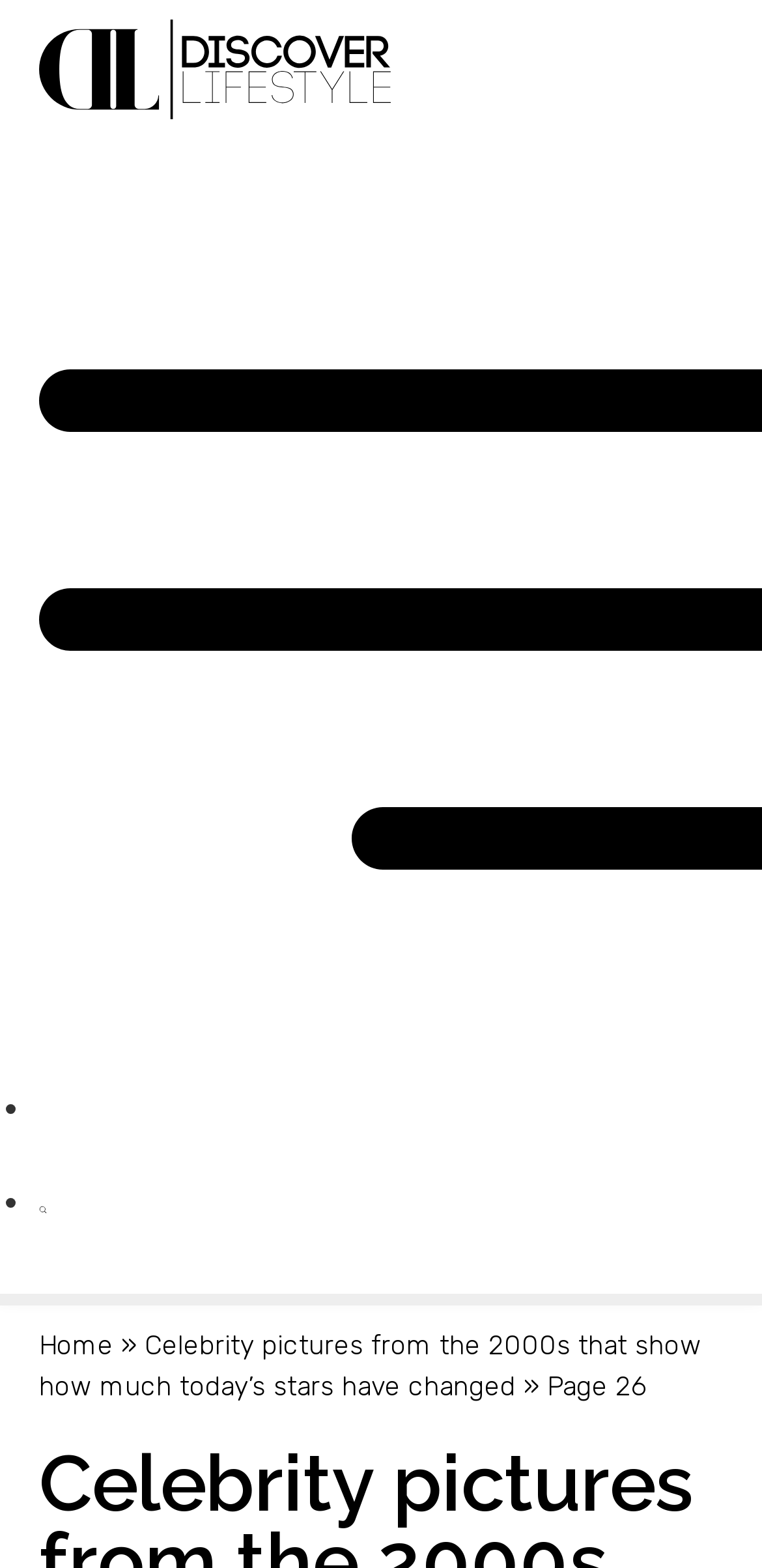Answer the question with a brief word or phrase:
What is the content of the image at the bottom?

Unknown